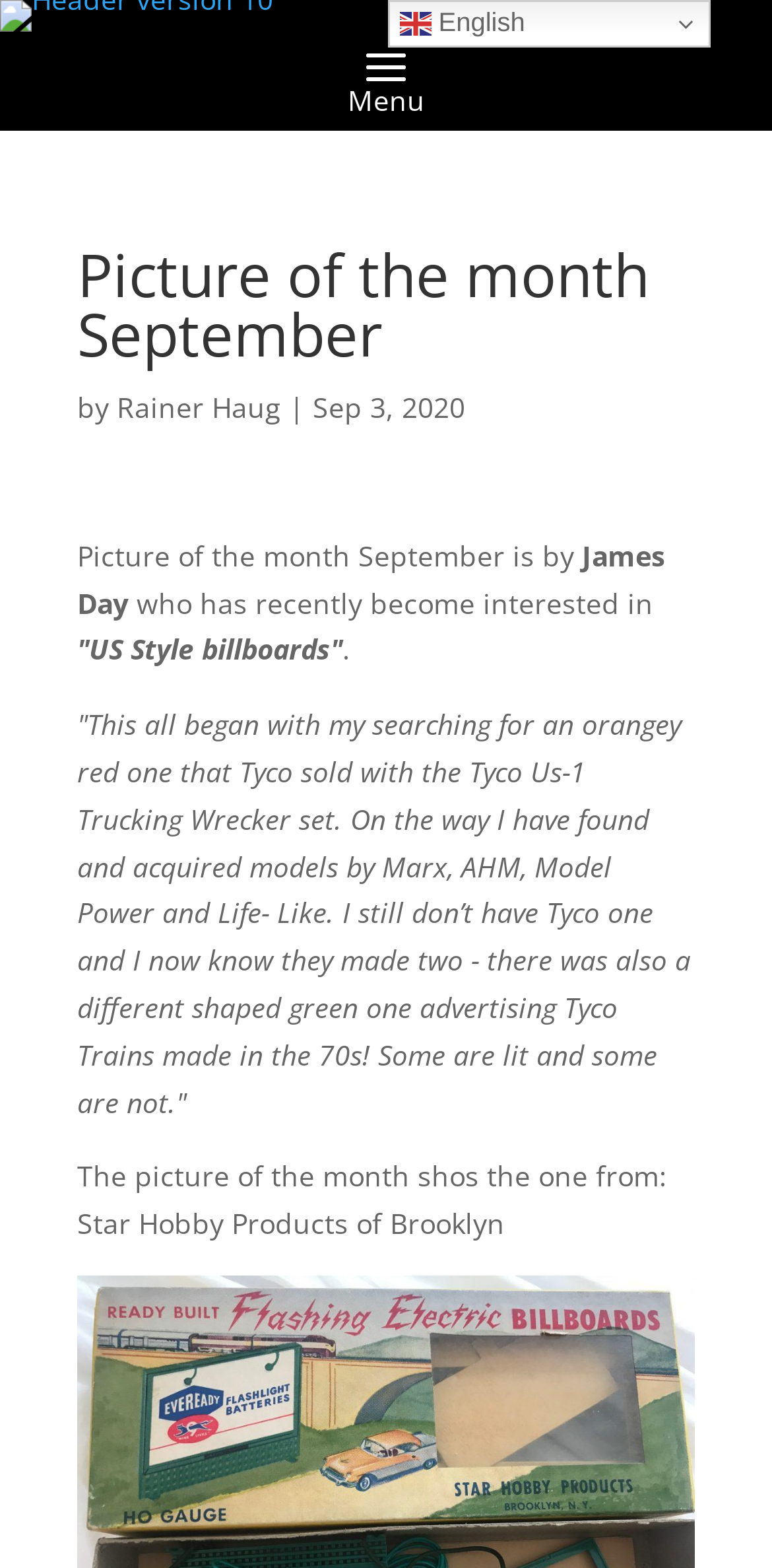Create an elaborate caption for the webpage.

The webpage is about the "Picture of the month September" on The Train Collectors Society website. At the top, there is a header image with the text "Header version 10". Below the header, the main title "Picture of the month September" is prominently displayed. 

To the right of the title, there is a byline that reads "by Rainer Haug" with the date "Sep 3, 2020" next to it. Below the title, there is a paragraph of text that describes the picture of the month, which is contributed by James Day. The text explains that James Day has recently become interested in "US Style billboards" and shares his experience of searching for a specific type of billboard.

The text continues to describe how James Day has acquired models from various manufacturers, including Marx, AHM, Model Power, and Life-Like, but is still missing a specific Tyco model. The text also mentions that some of the billboards are lit and some are not.

Further down, there is another sentence that describes the picture of the month, which shows a billboard from Star Hobby Products of Brooklyn. 

At the top right corner, there is a language selection link "en English" with a small flag icon next to it.